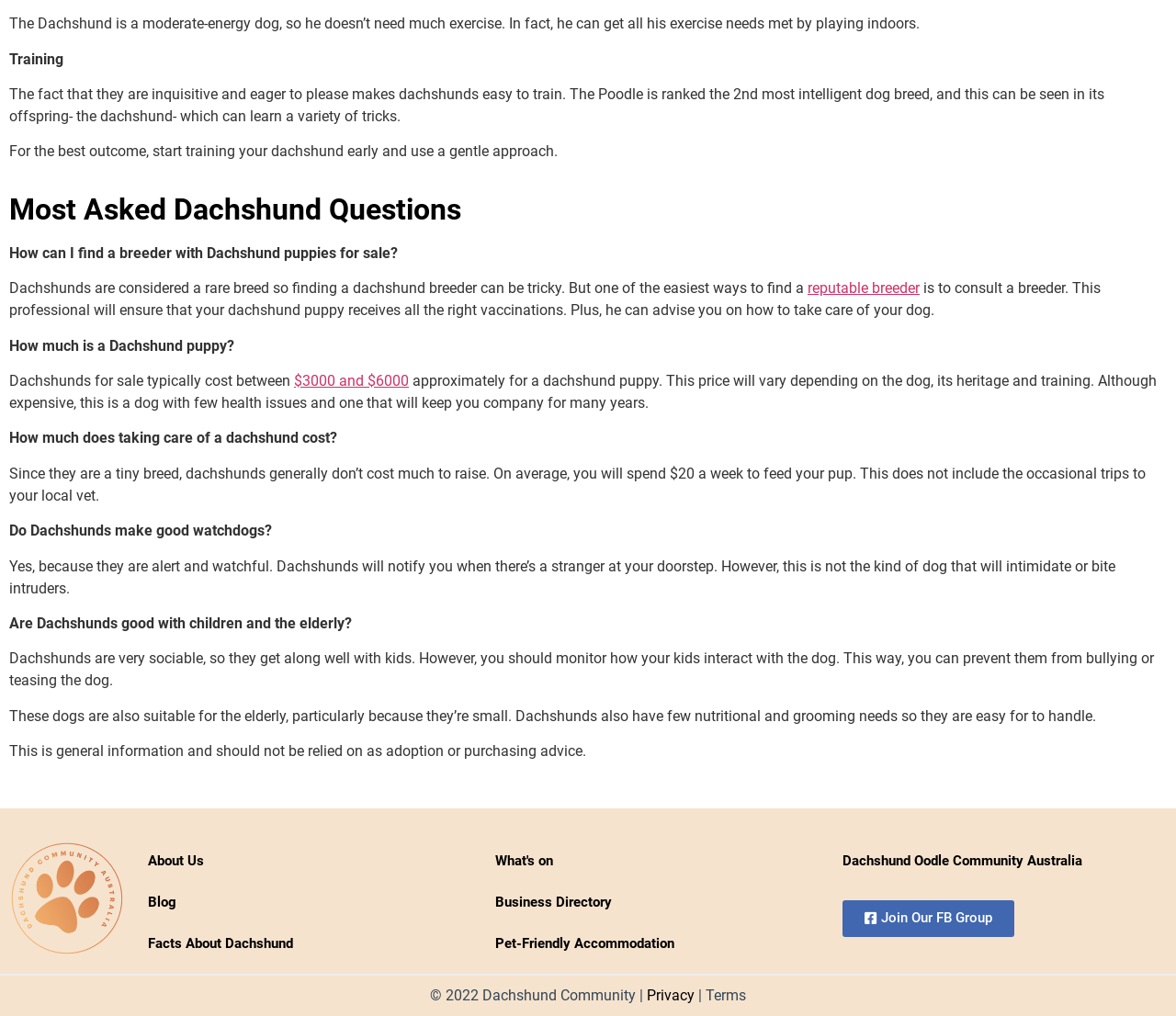Could you indicate the bounding box coordinates of the region to click in order to complete this instruction: "Click on 'reputable breeder'".

[0.687, 0.275, 0.782, 0.292]